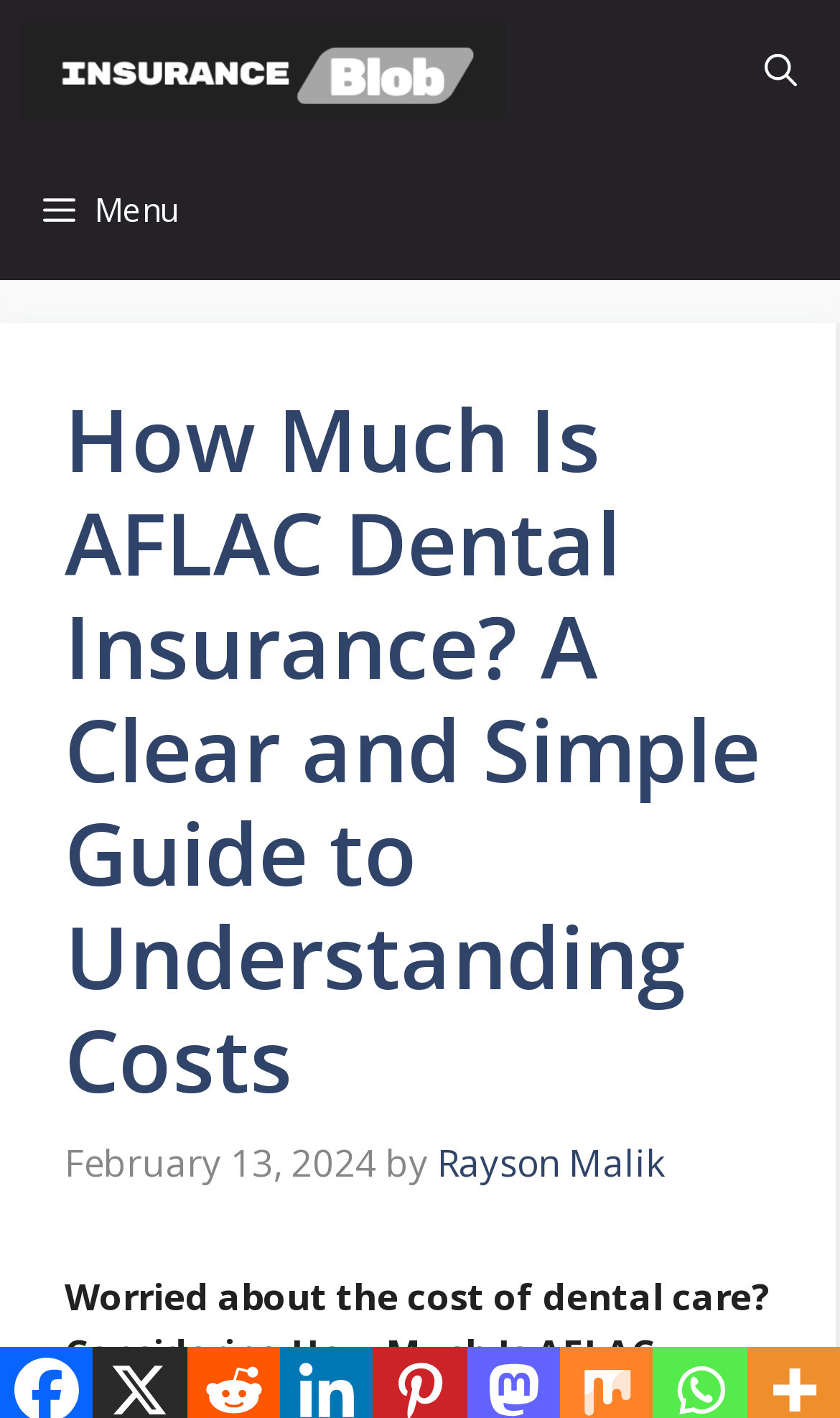Who is the author of the article?
Analyze the image and deliver a detailed answer to the question.

I identified the author of the article by looking at the link element within the header section, which contains the text 'Rayson Malik'.